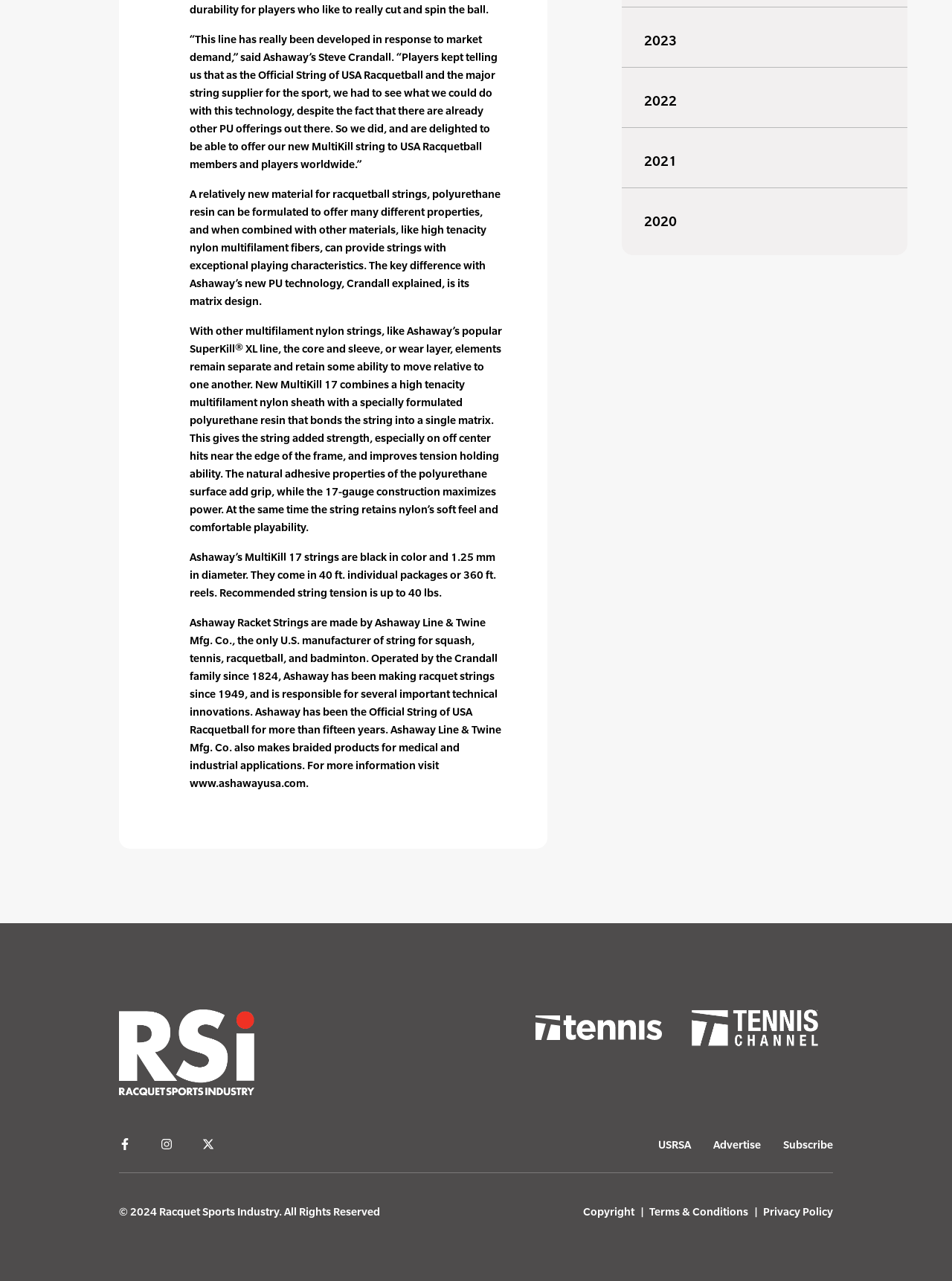Please determine the bounding box coordinates of the element to click on in order to accomplish the following task: "Click the 'Subscribe' link". Ensure the coordinates are four float numbers ranging from 0 to 1, i.e., [left, top, right, bottom].

[0.823, 0.887, 0.875, 0.901]